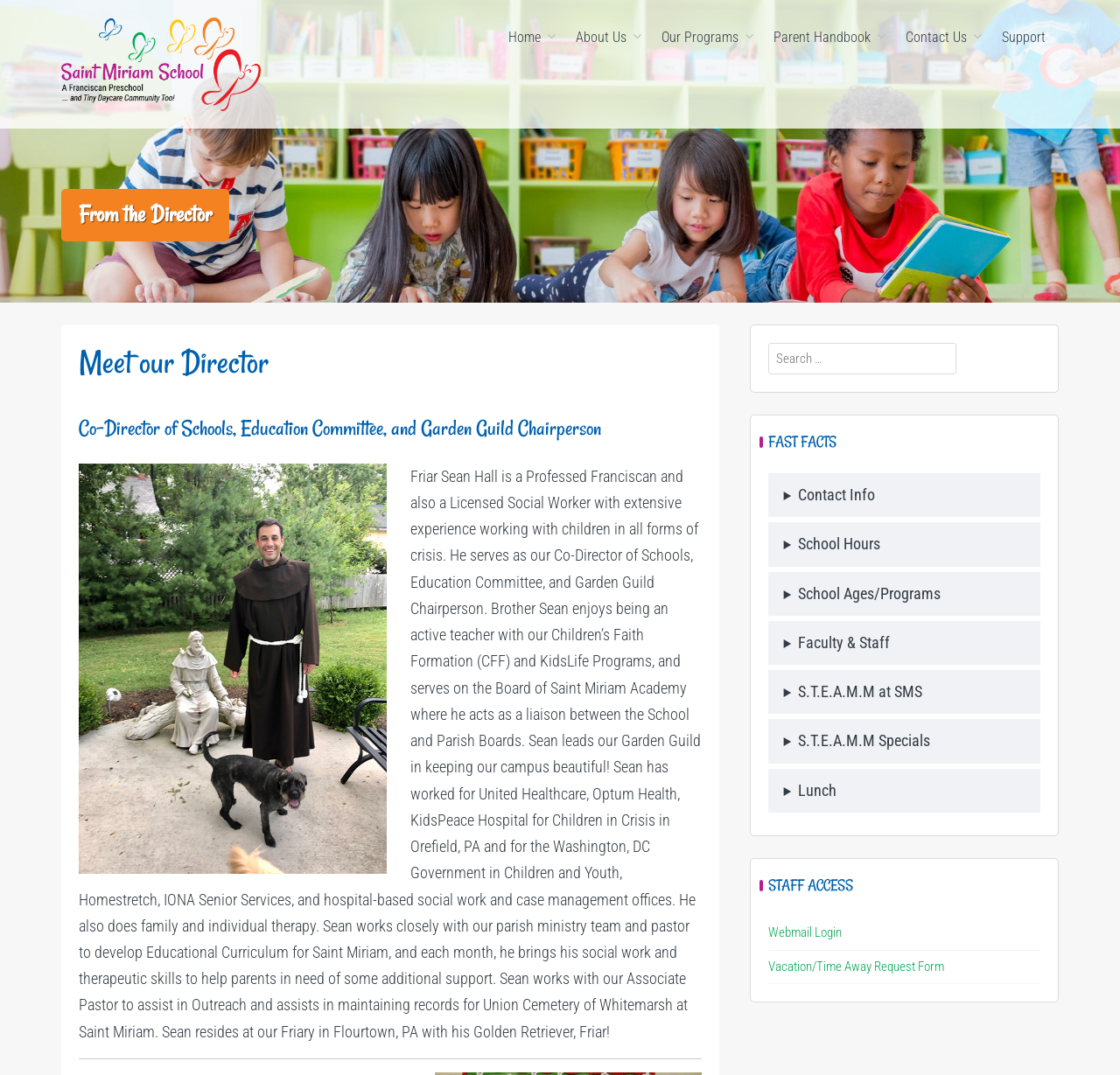What is the profession of Friar Sean Hall?
Based on the screenshot, provide your answer in one word or phrase.

Licensed Social Worker